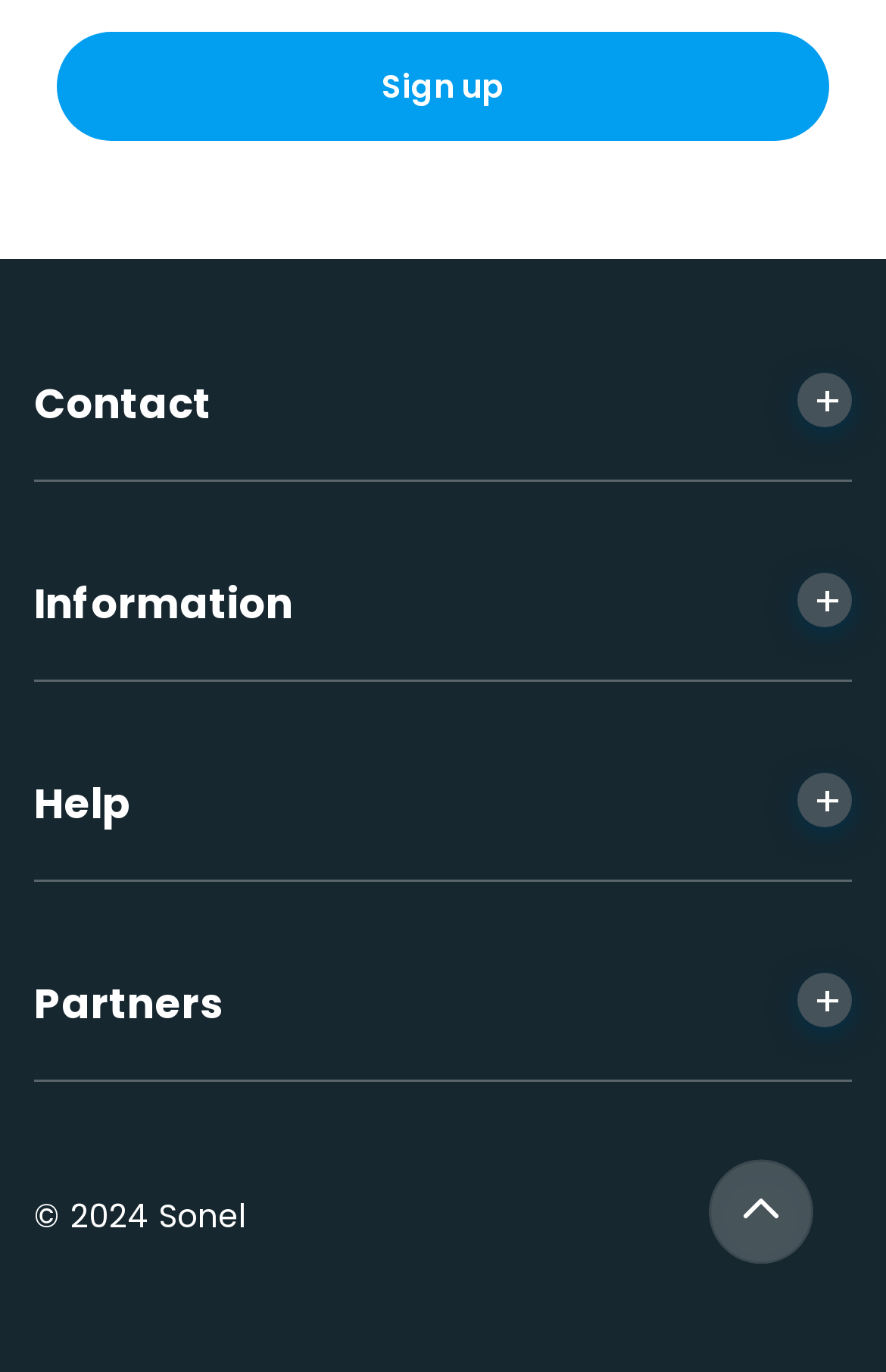Identify the bounding box of the HTML element described here: "parent_node: © 2024 Sonel". Provide the coordinates as four float numbers between 0 and 1: [left, top, right, bottom].

[0.756, 0.822, 0.962, 0.954]